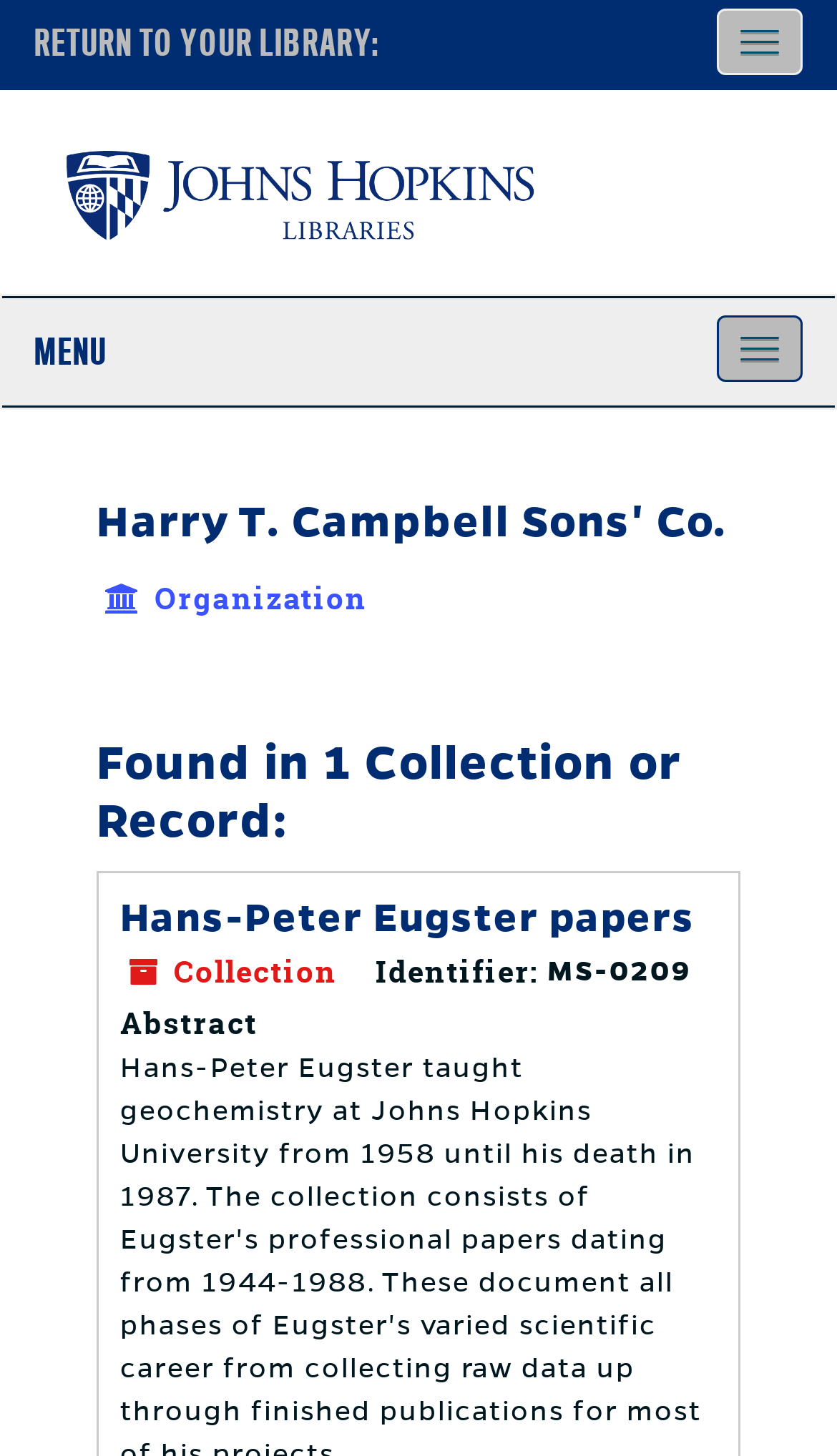What is the name of the organization?
Could you answer the question with a detailed and thorough explanation?

I found the answer by looking at the heading element with the text 'Harry T. Campbell Sons' Co.' which is likely to be the name of the organization.